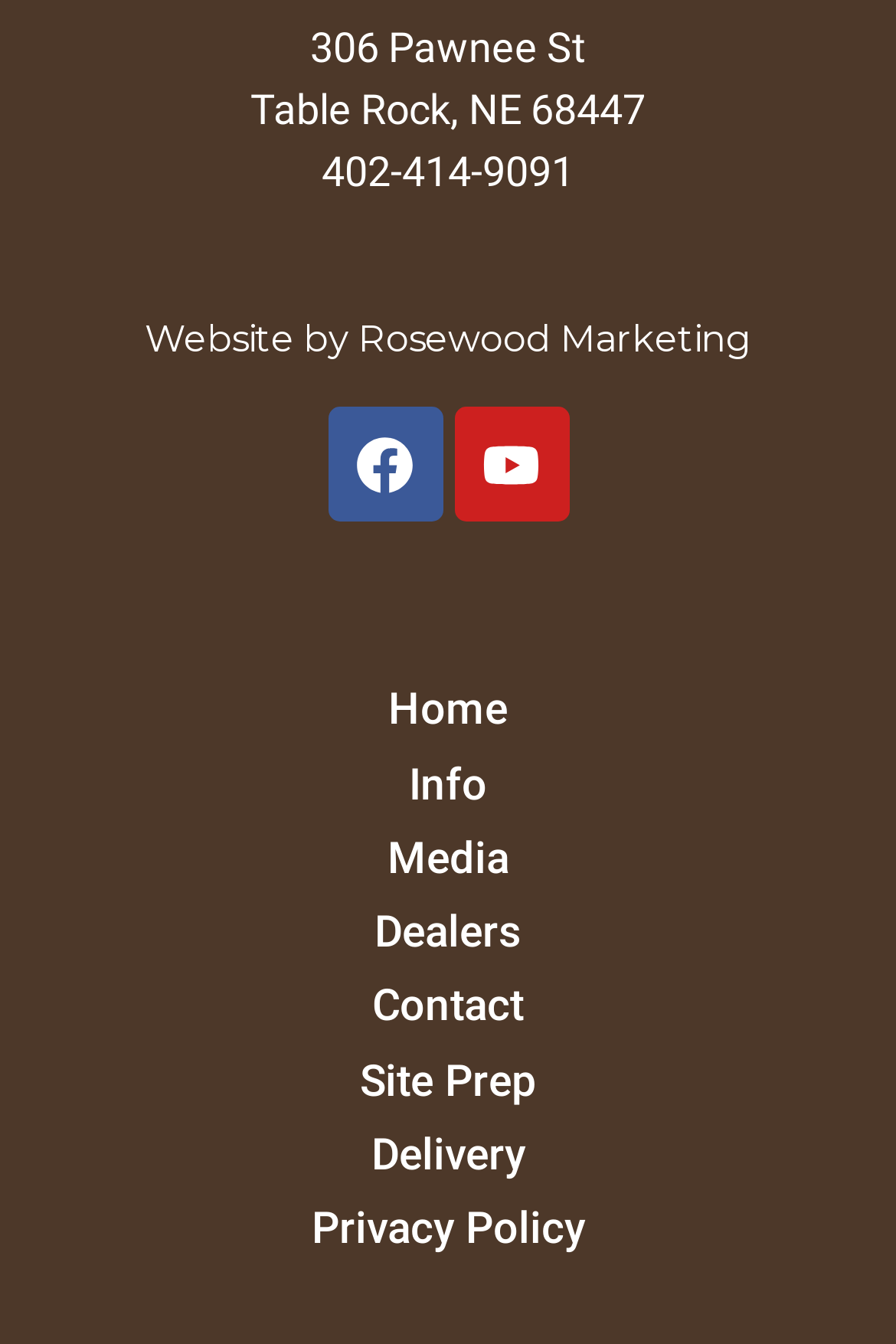What is the last menu item? Based on the image, give a response in one word or a short phrase.

Privacy Policy